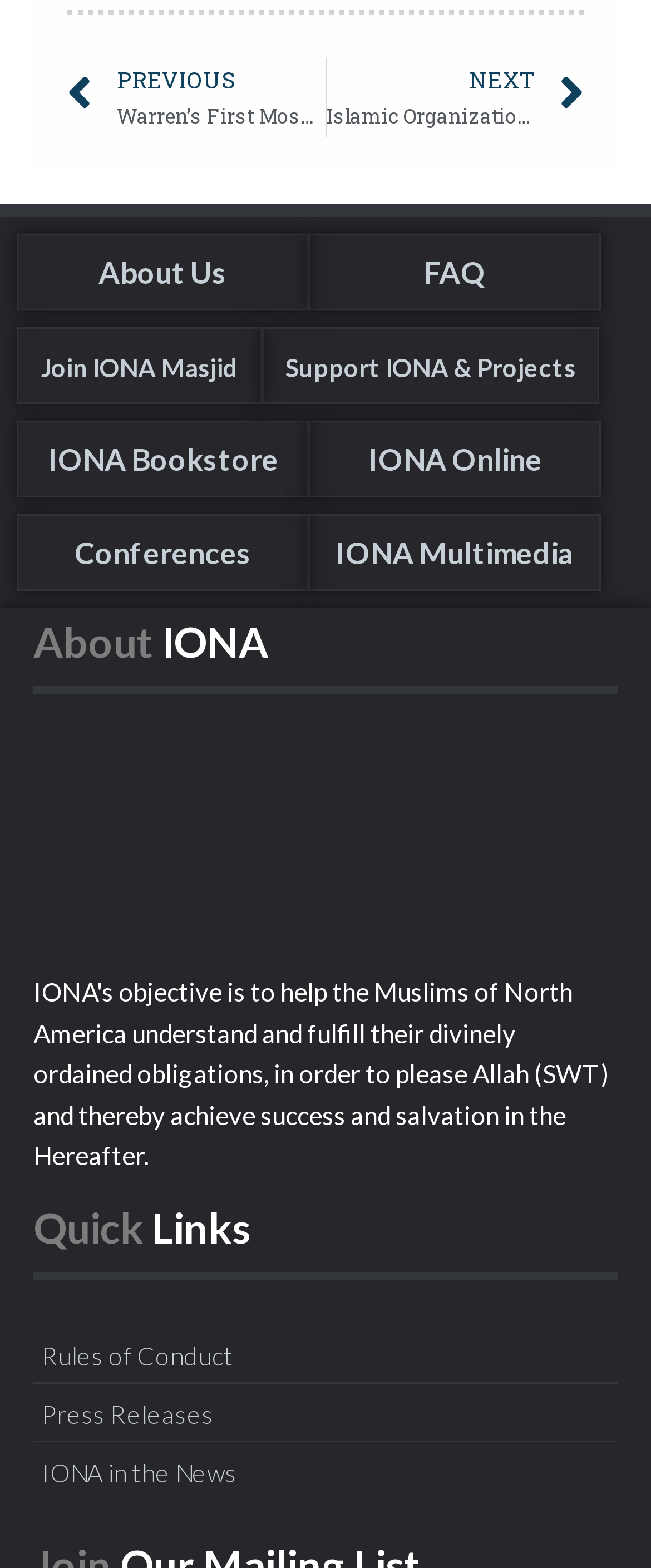Using the information in the image, give a detailed answer to the following question: How many quick links are available?

I counted the number of links under the 'Quick Links' section, which includes 'Rules of Conduct', 'Press Releases', and 'IONA in the News'.